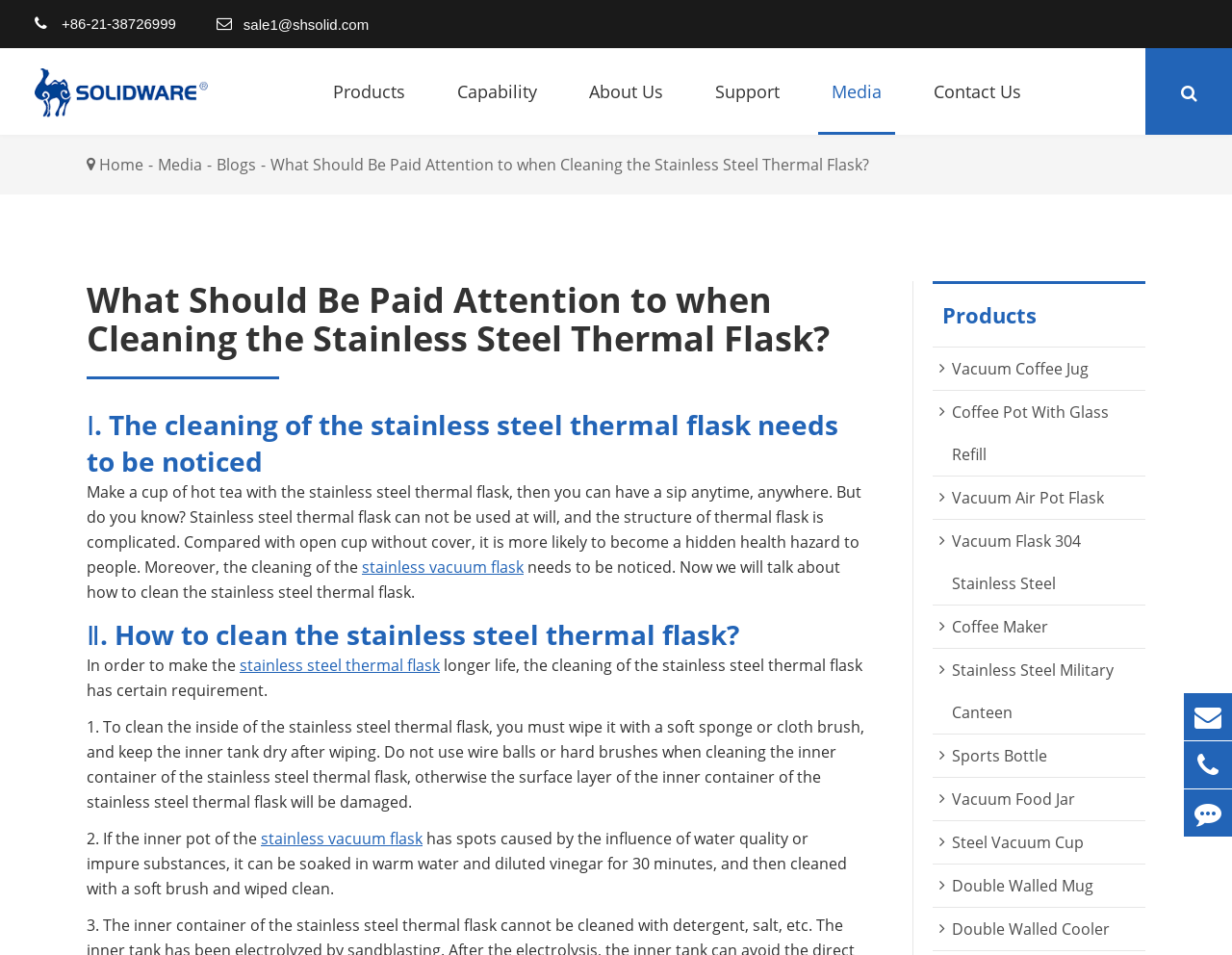Find the bounding box coordinates of the area to click in order to follow the instruction: "Click the 'E-mail' link".

[0.961, 0.726, 1.0, 0.776]